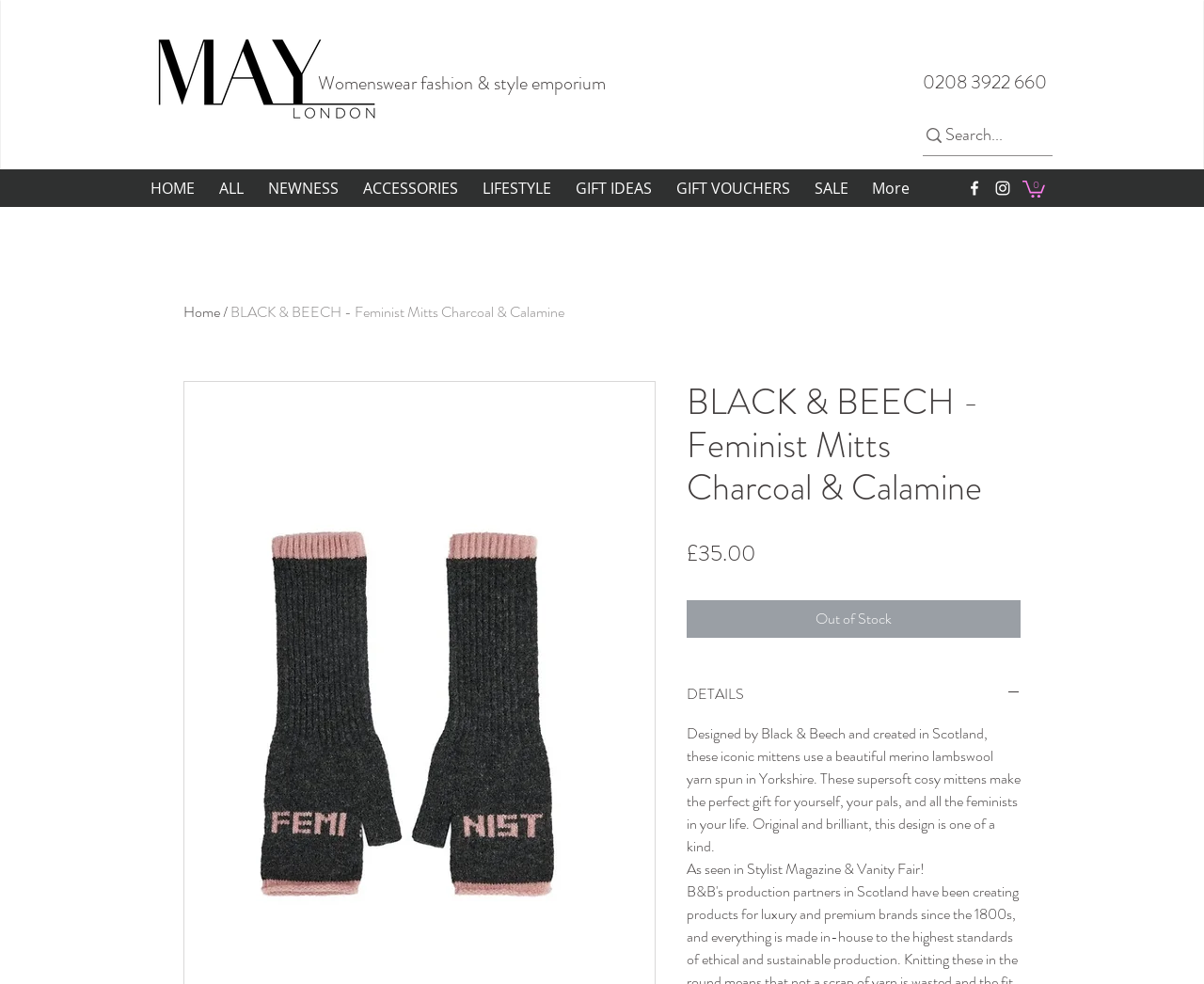Determine the bounding box coordinates of the area to click in order to meet this instruction: "Donate to the organization".

None